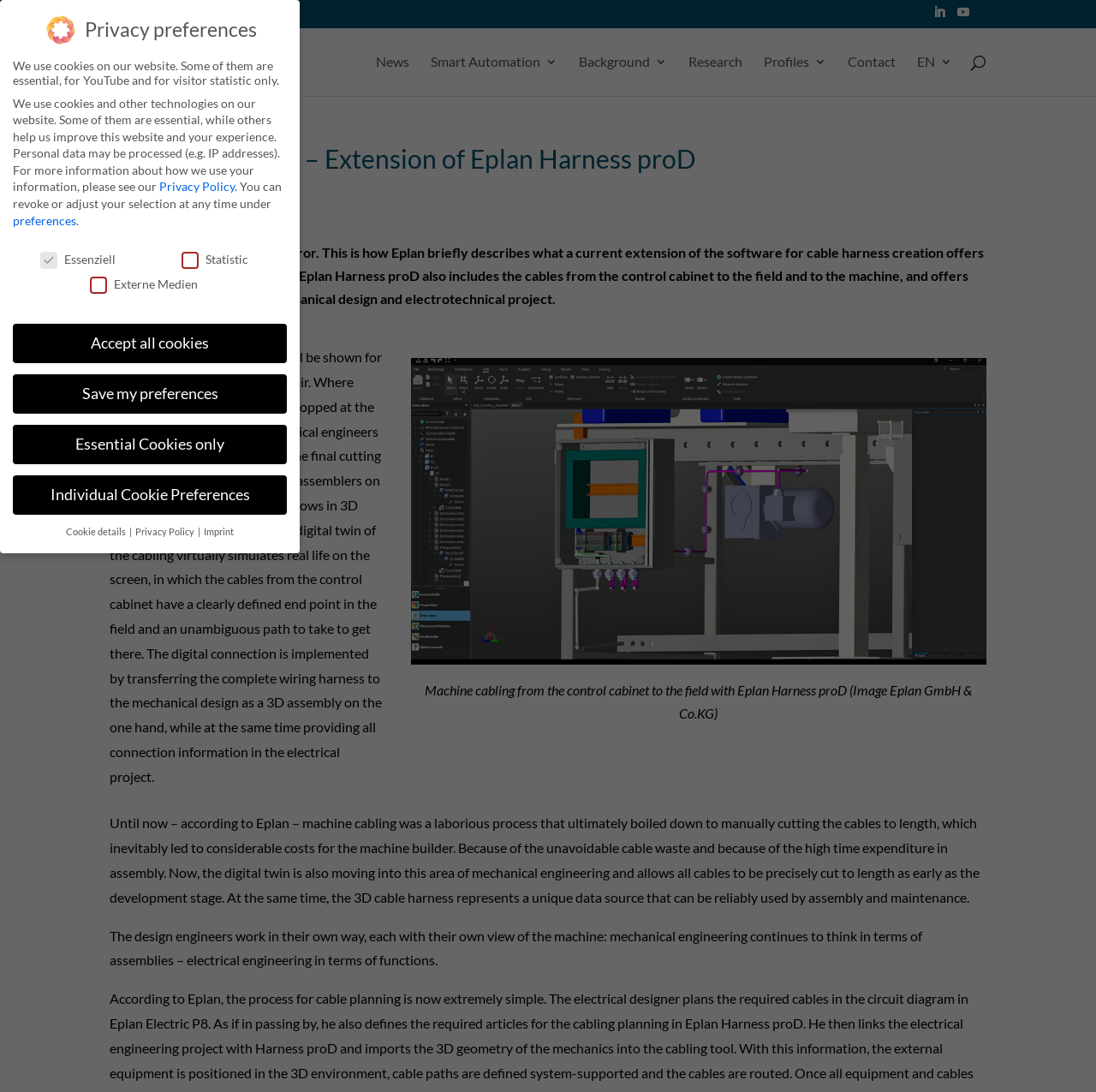What is Eplan Harness proD?
Refer to the image and provide a one-word or short phrase answer.

Software for cable harness creation